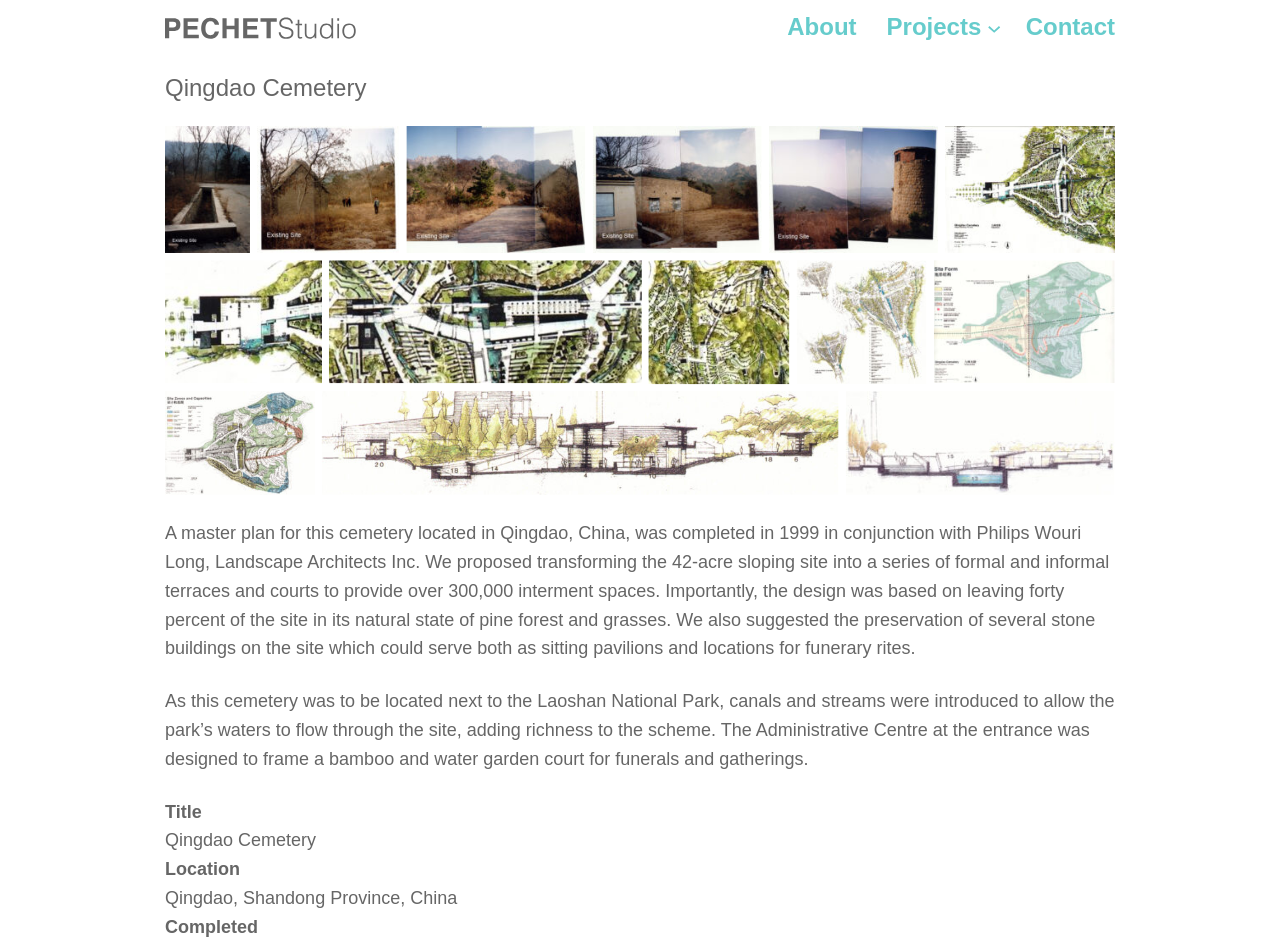What is the location of the cemetery?
Please provide a single word or phrase as your answer based on the screenshot.

Qingdao, China